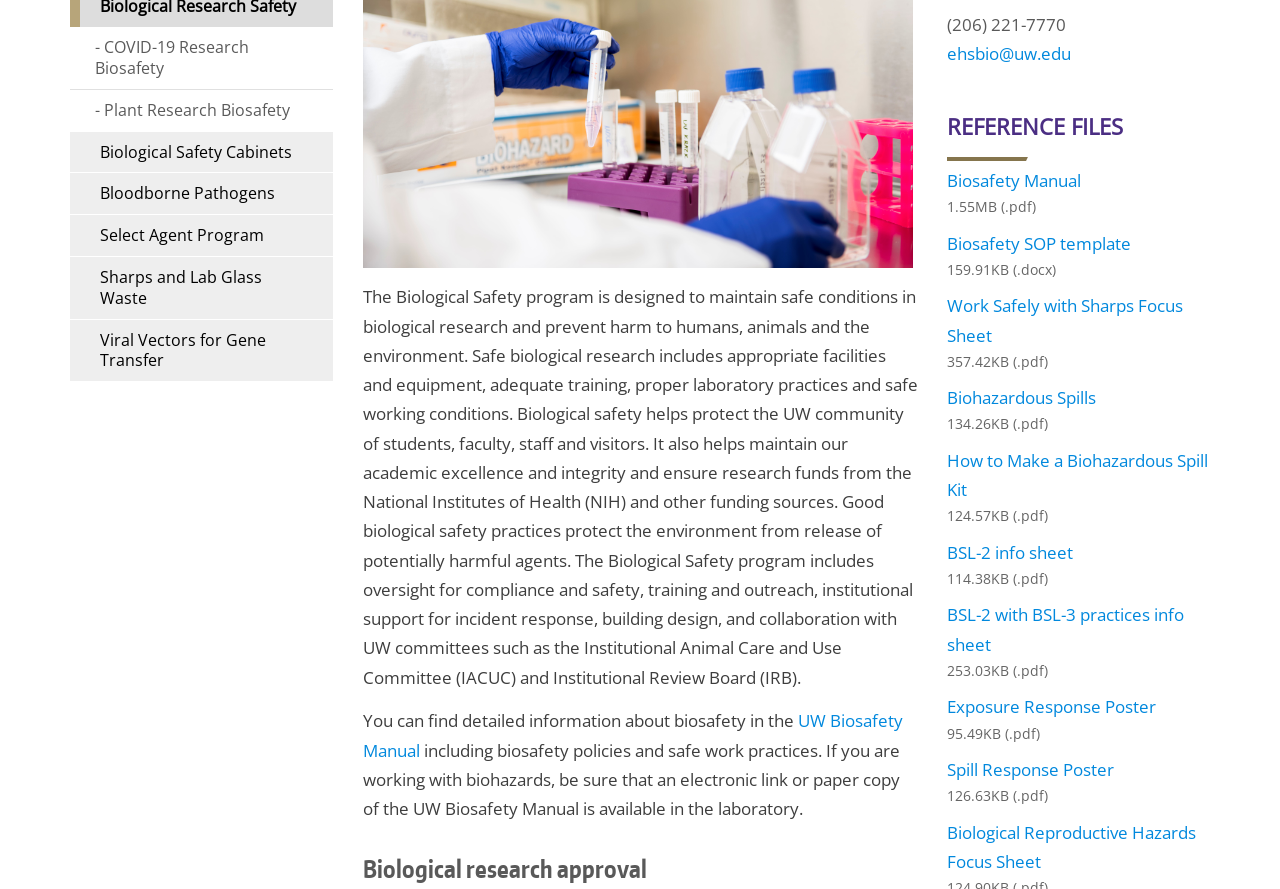Determine the bounding box coordinates for the UI element described. Format the coordinates as (top-left x, top-left y, bottom-right x, bottom-right y) and ensure all values are between 0 and 1. Element description: Plant Research Biosafety

[0.055, 0.101, 0.26, 0.147]